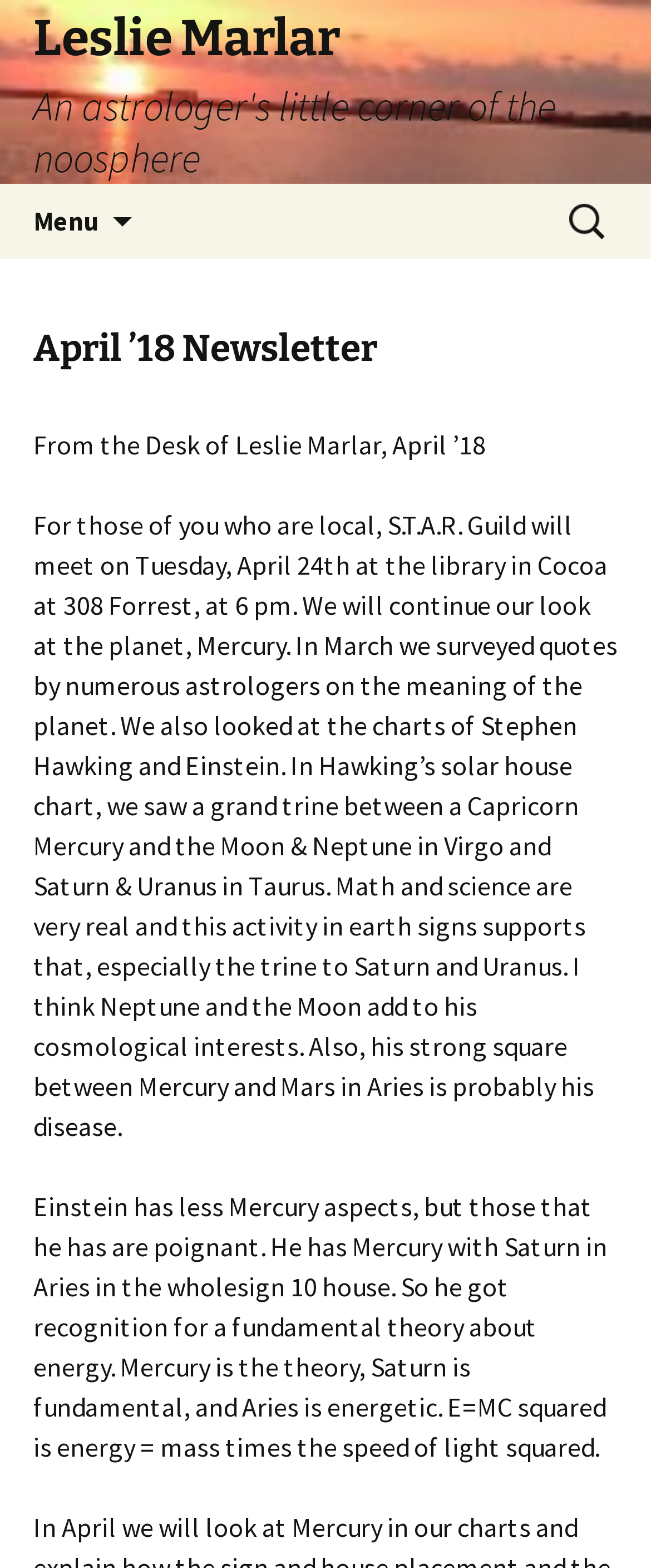Find the bounding box coordinates of the UI element according to this description: "Menu".

[0.0, 0.117, 0.203, 0.165]